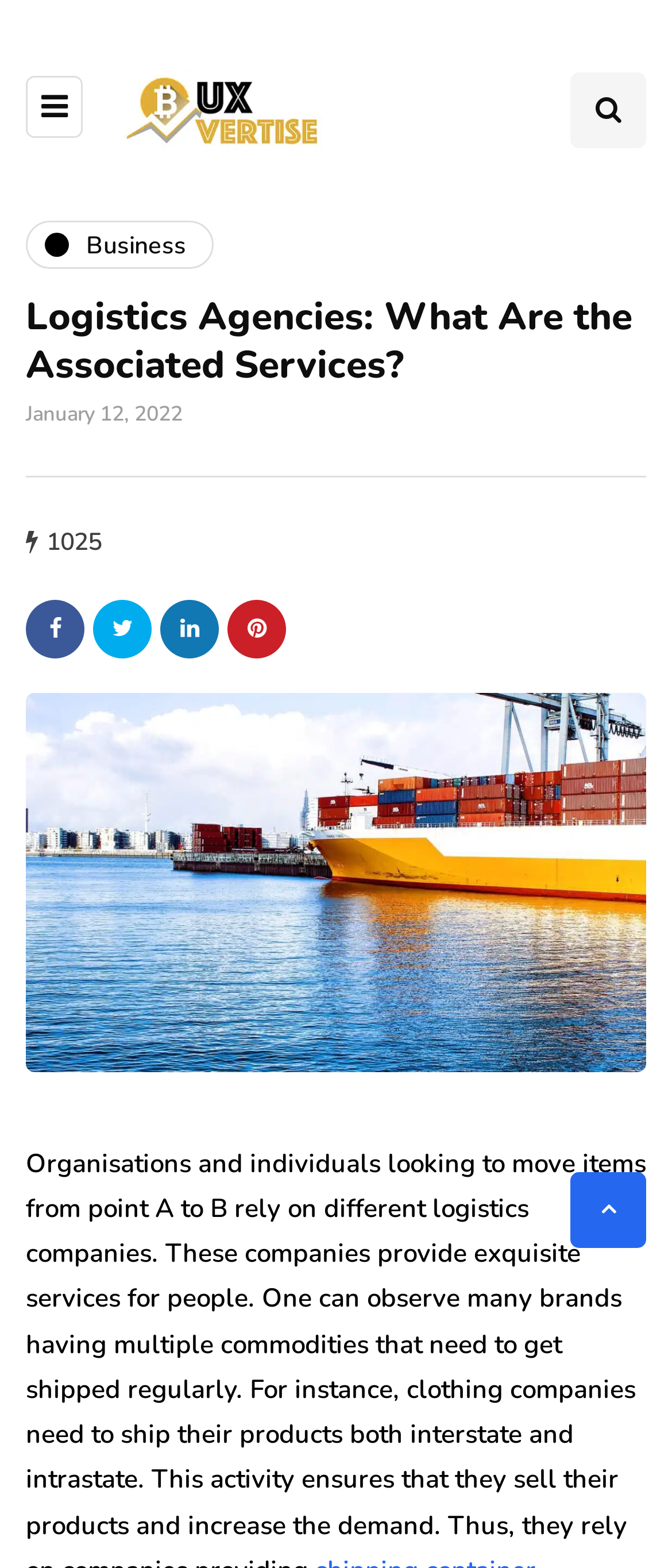How many social media links are there?
Using the image as a reference, answer the question with a short word or phrase.

4